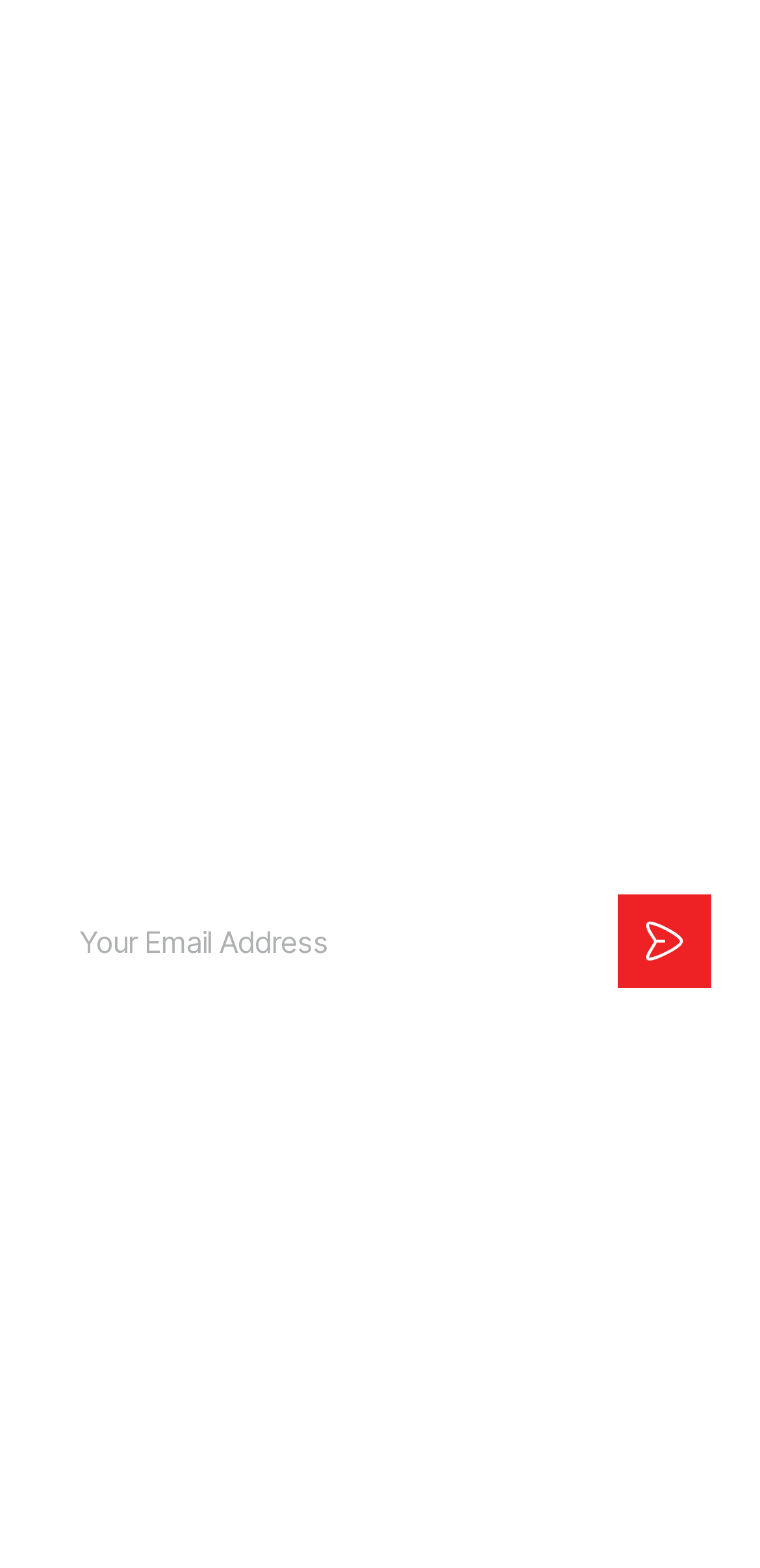Please answer the following question using a single word or phrase: 
What is the first news category?

Local News